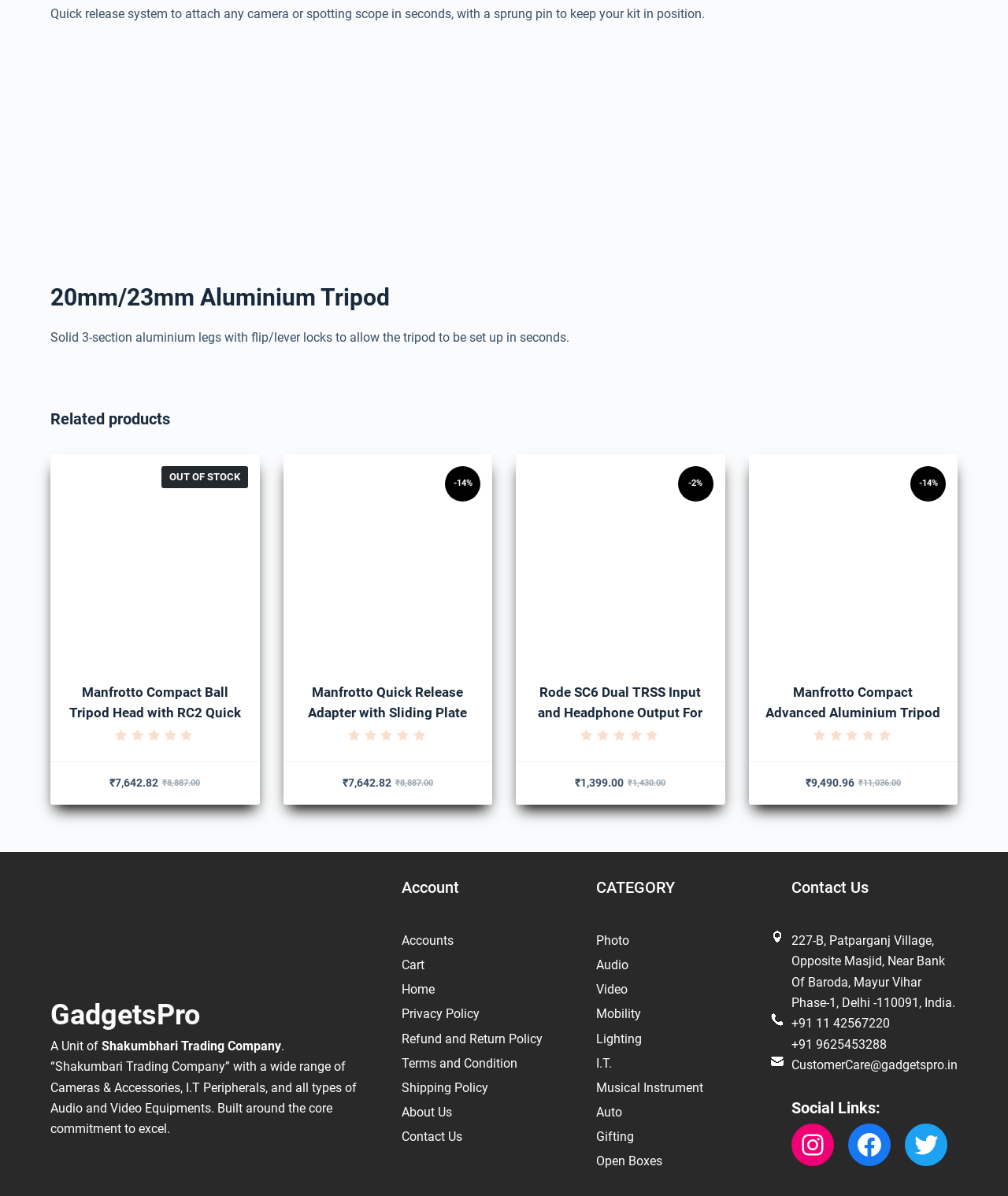Find the bounding box of the UI element described as follows: "Shipping Policy".

[0.398, 0.903, 0.484, 0.916]